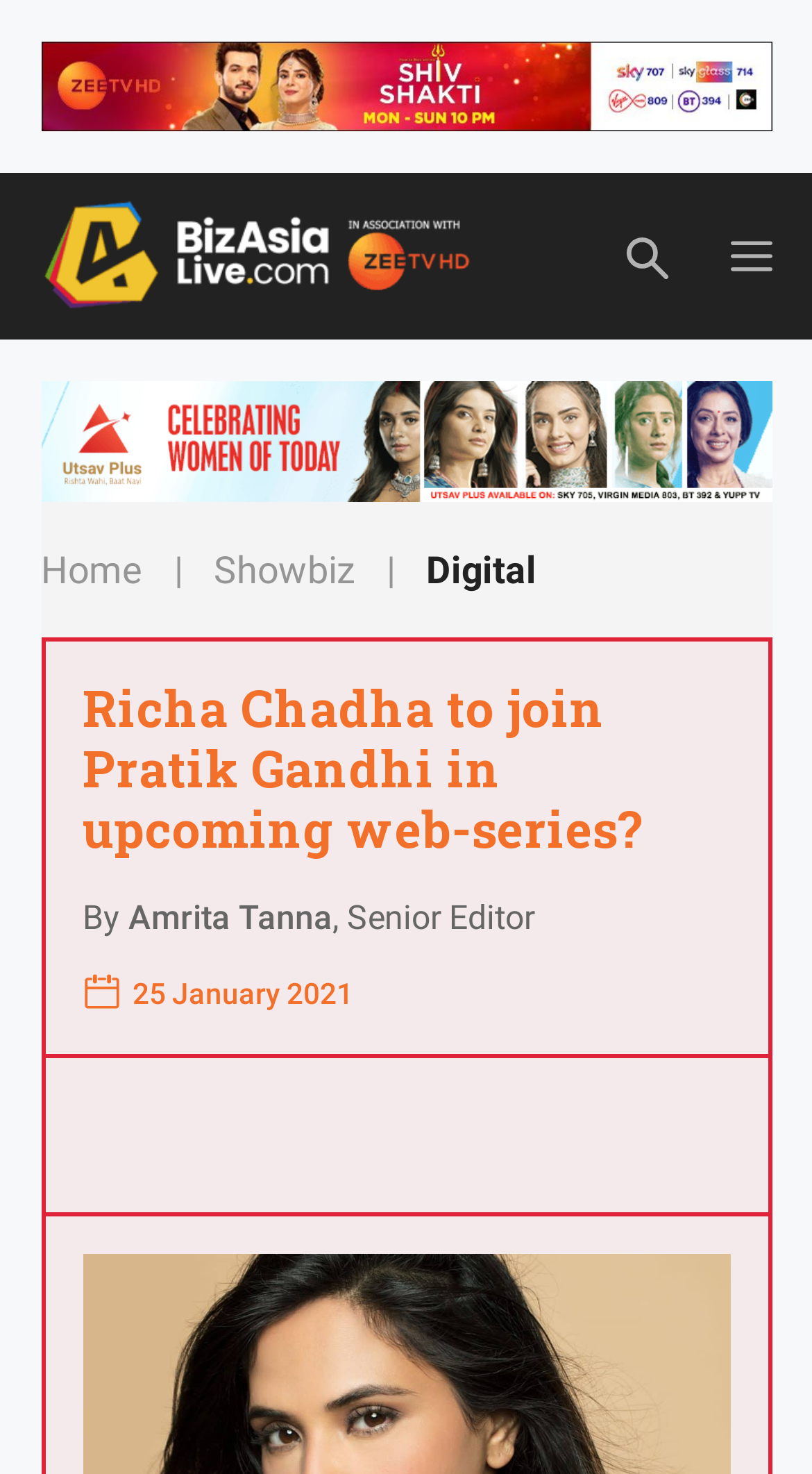Use a single word or phrase to answer the question:
Who is the author of the article?

Amrita Tanna